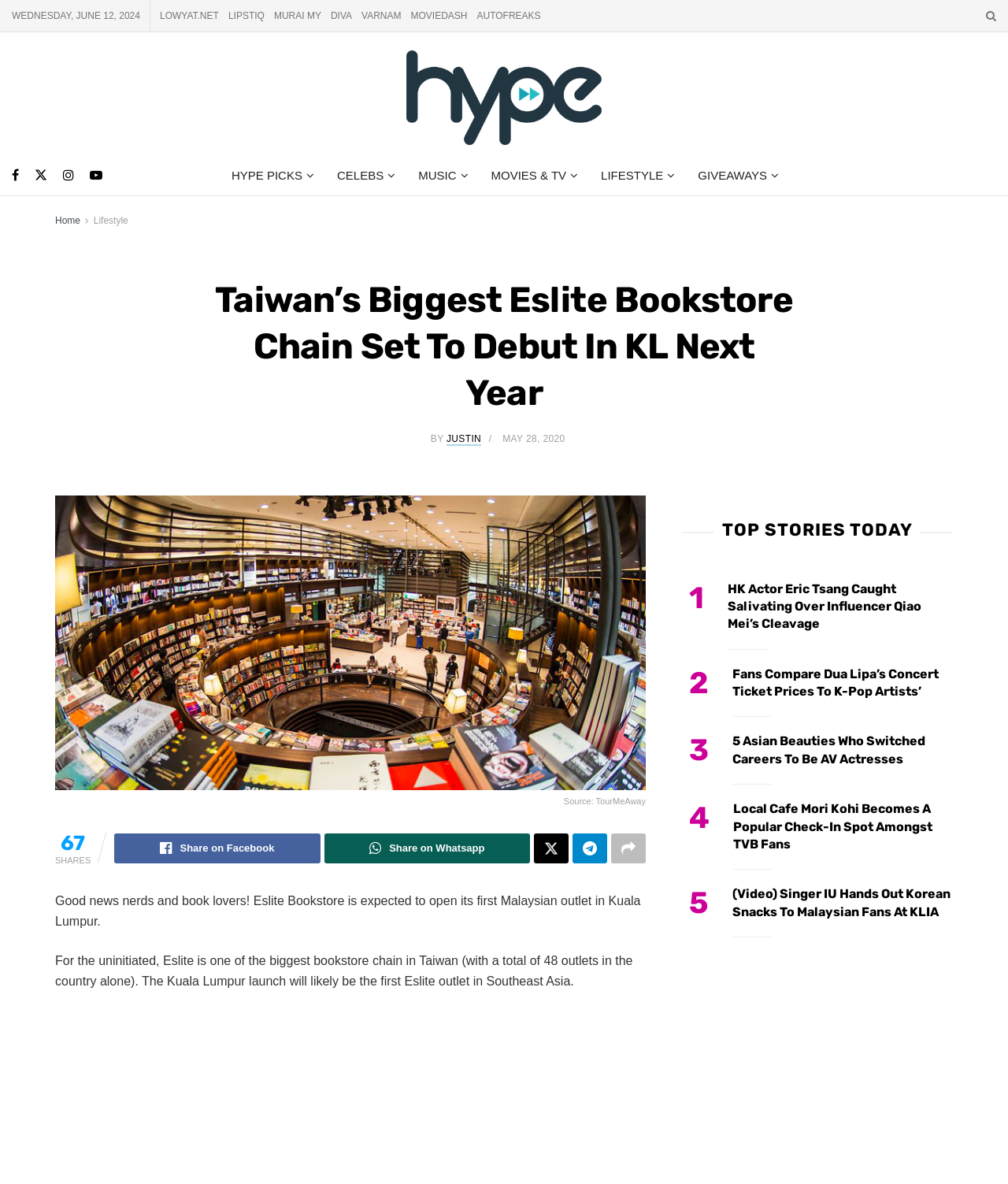Find the bounding box of the web element that fits this description: "parent_node: Share on Facebook".

[0.606, 0.704, 0.641, 0.729]